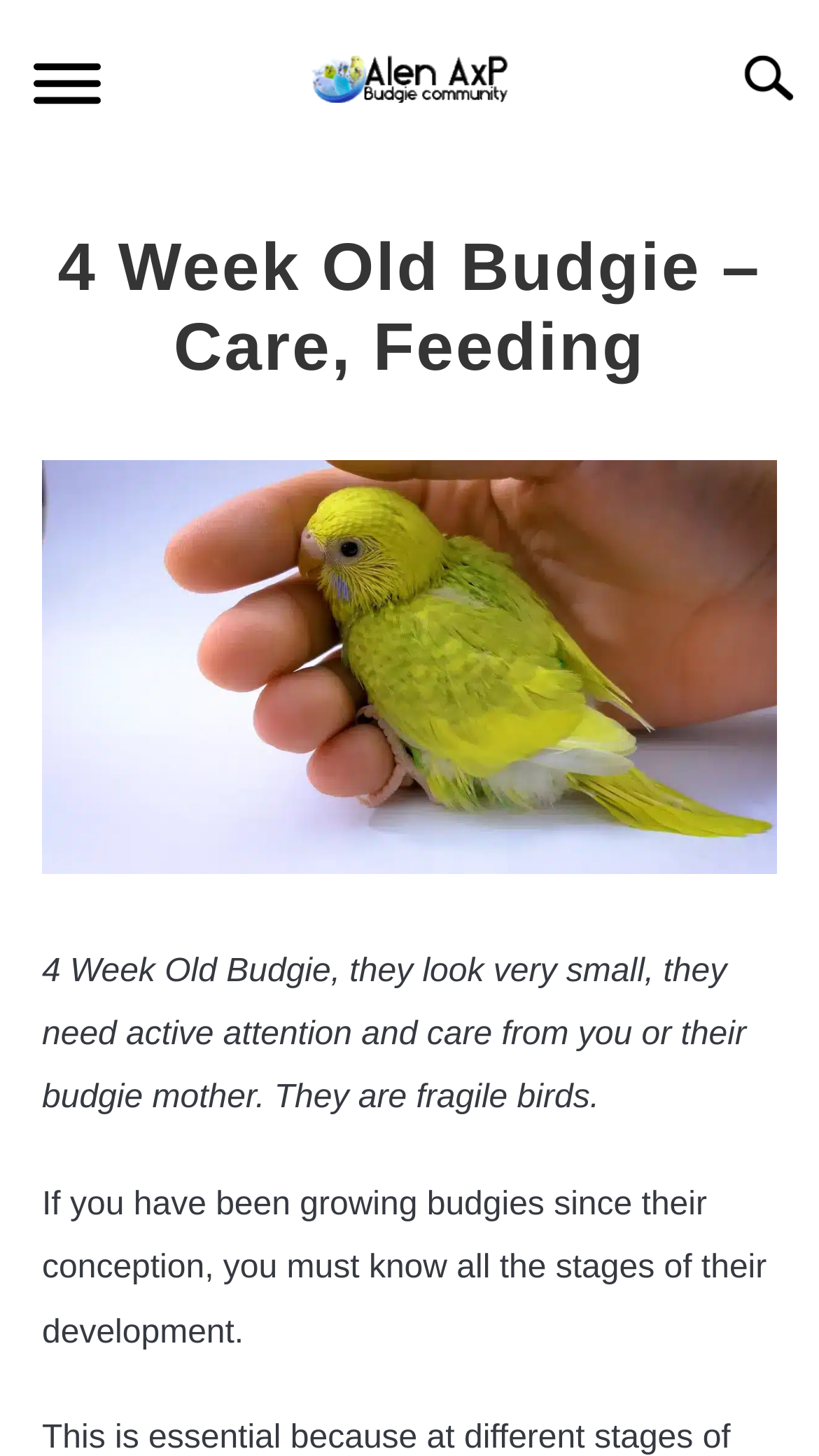Detail the webpage's structure and highlights in your description.

The webpage is about caring for 4-week-old budgies. At the top left corner, there is a button labeled "Menu" that controls the primary menu. Next to it, on the top center, is a link to the "Alen AxP Logo" which contains an image of the logo. 

Below the logo, there are four horizontal links: "HOME", "BUDGIE CARE", "BUDGIE KEEPING", and "BUDGIE Q&A". The "BUDGIE Q&A" link is followed by a header section that contains the title "4 Week Old Budgie – Care, Feeding" and some metadata about the author and related links.

The main content of the webpage starts below the header section. It begins with a paragraph describing the needs of 4-week-old budgies, stating that they are fragile birds and require active attention and care. The text continues below, discussing the stages of budgie development, assuming the reader has been growing budgies since their conception.